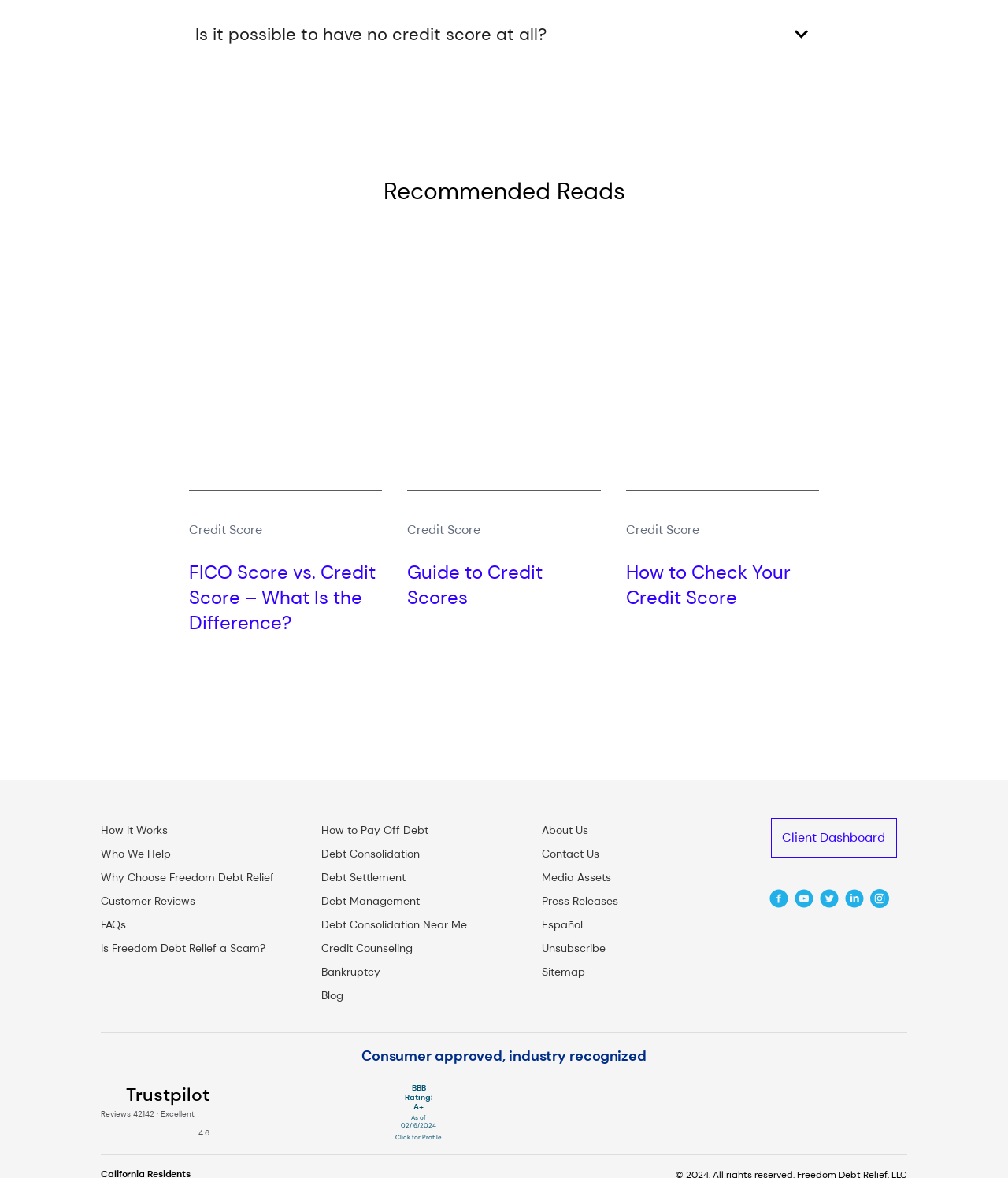What is the rating of Freedom Debt Relief LLC on BBB?
Using the image, provide a concise answer in one word or a short phrase.

A+ rating